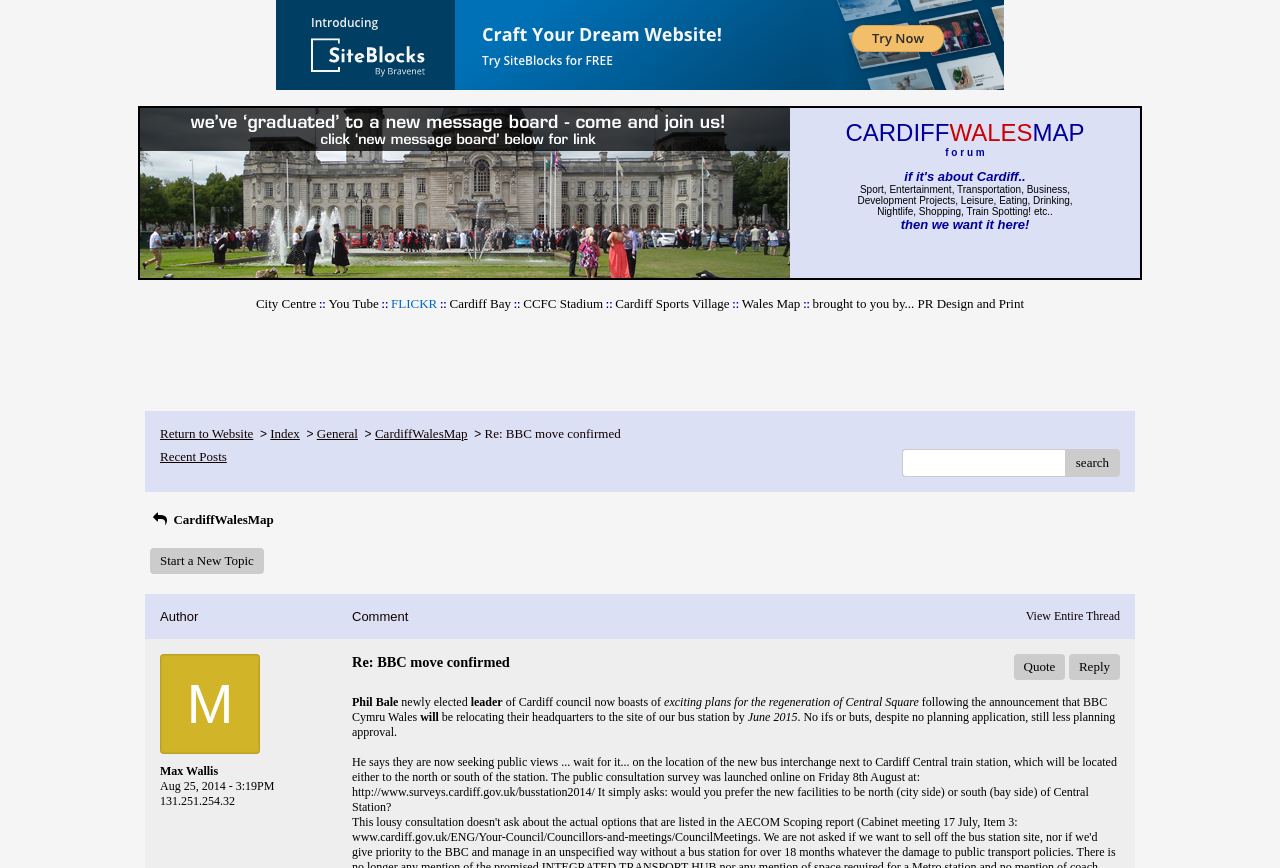Find the bounding box of the UI element described as: "View Entire Thread". The bounding box coordinates should be given as four float values between 0 and 1, i.e., [left, top, right, bottom].

[0.801, 0.702, 0.875, 0.718]